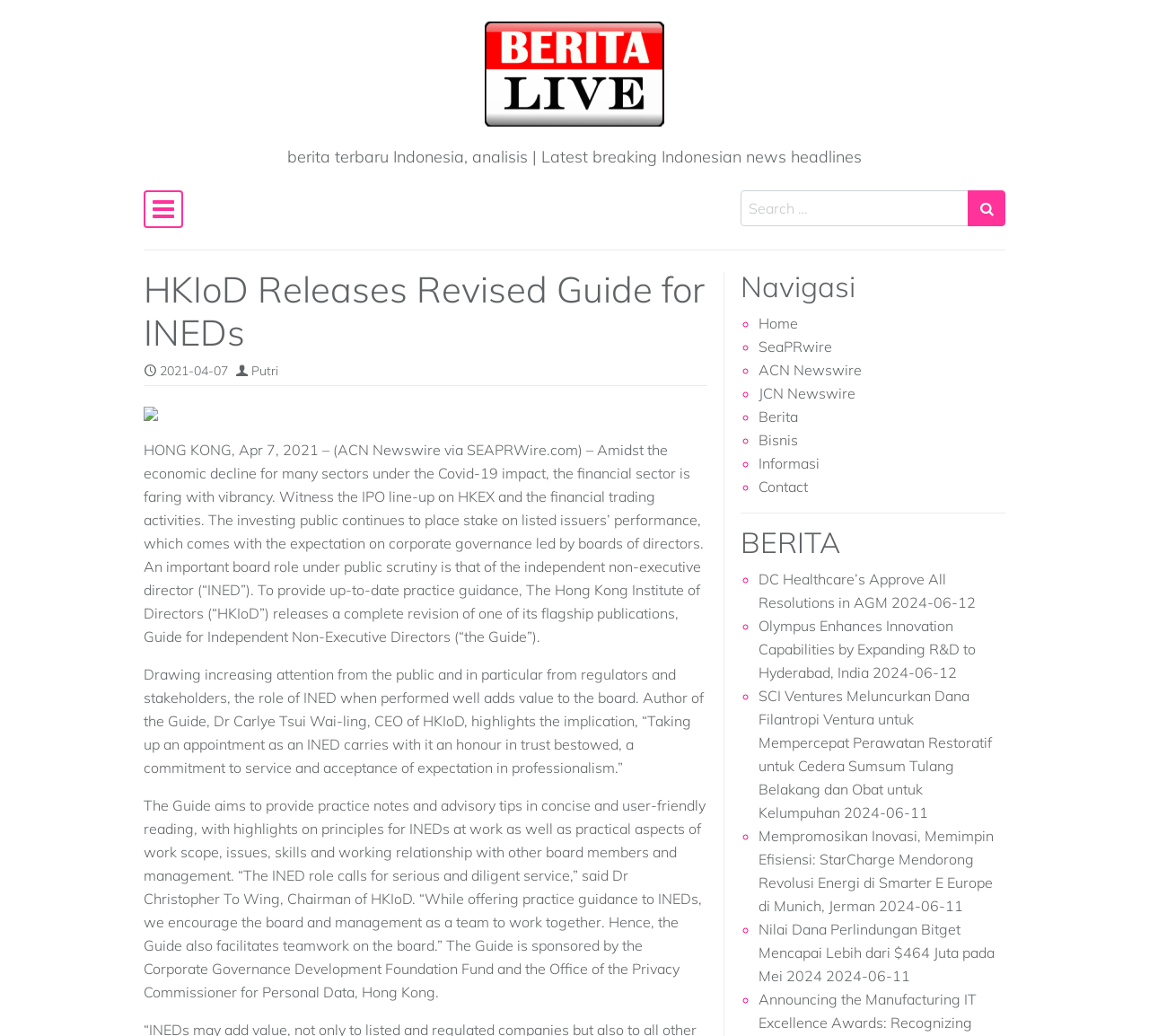What is the date of the news article 'DC Healthcare’s Approve All Resolutions in AGM'?
Using the image as a reference, answer the question with a short word or phrase.

2024-06-12